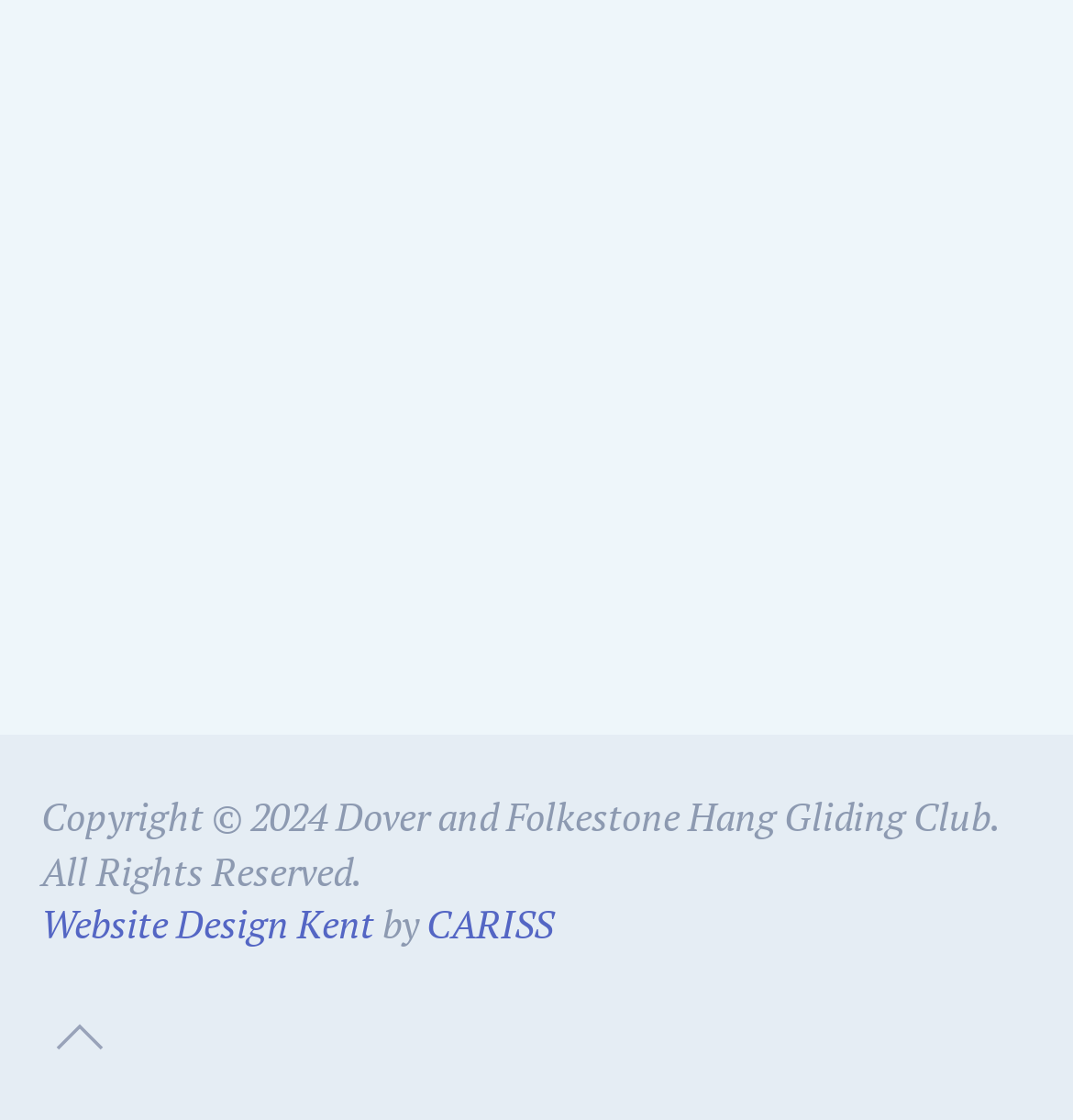Extract the bounding box coordinates of the UI element described: "CARISS". Provide the coordinates in the format [left, top, right, bottom] with values ranging from 0 to 1.

[0.397, 0.801, 0.515, 0.848]